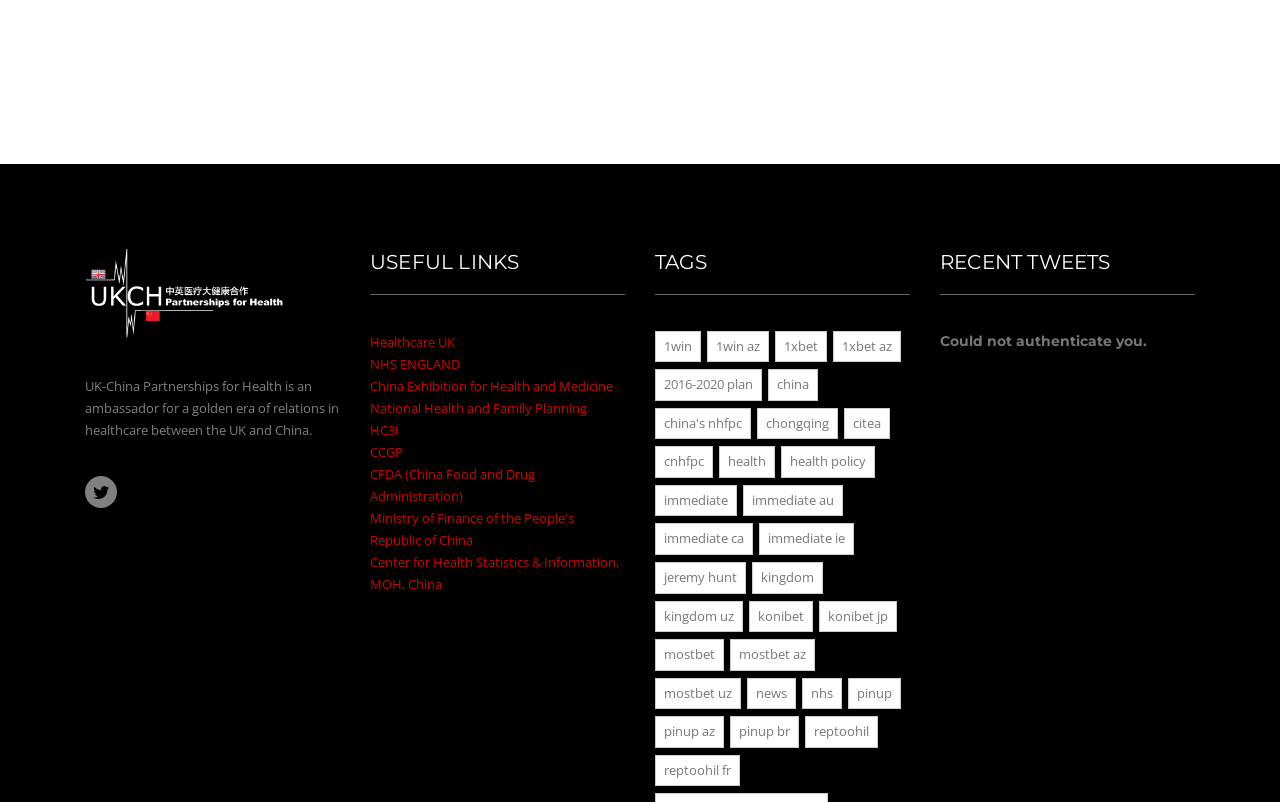Find the bounding box coordinates of the clickable area that will achieve the following instruction: "Click on the 'UKCPFH' link".

[0.066, 0.309, 0.222, 0.421]